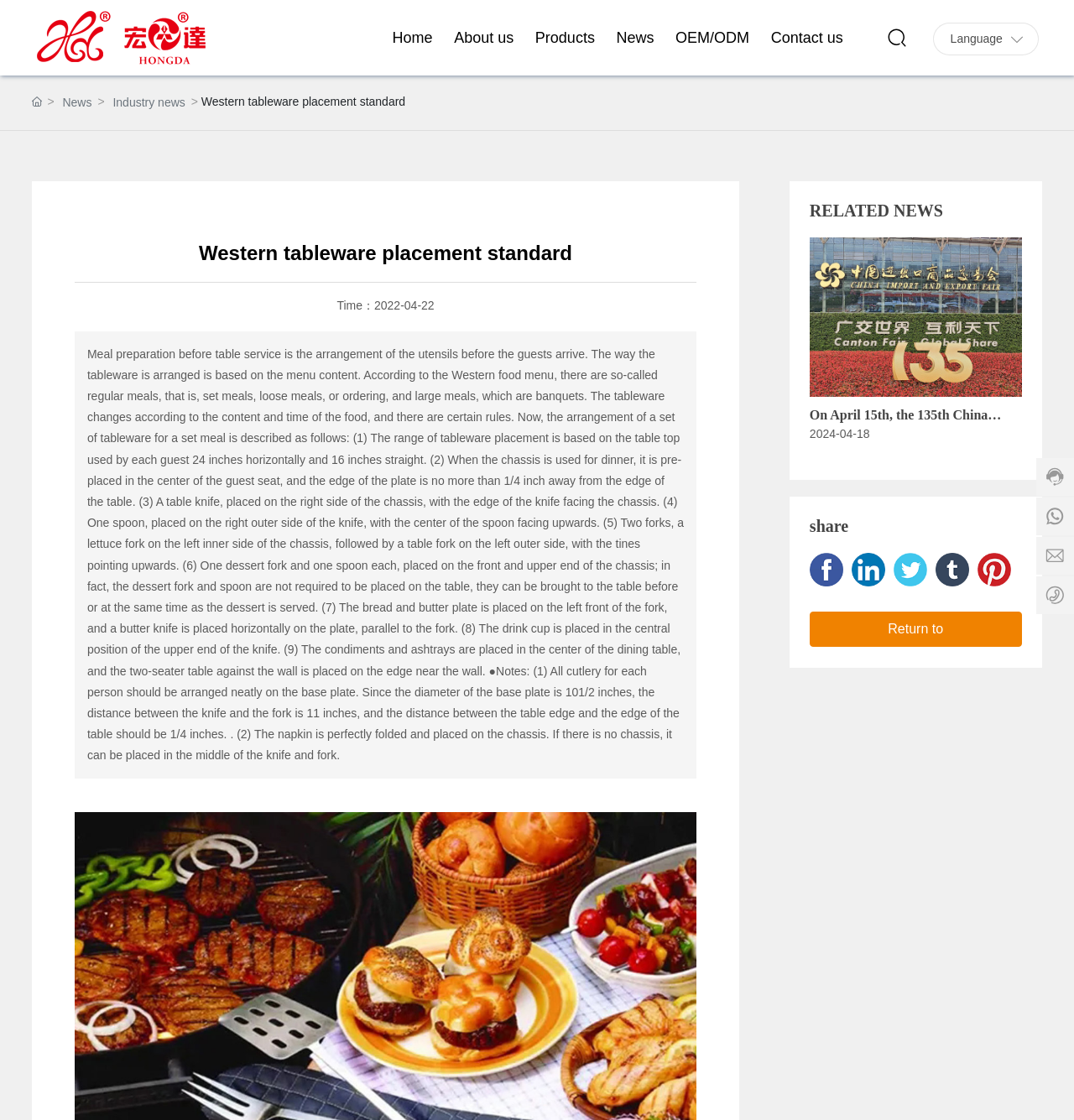Please study the image and answer the question comprehensively:
What is the topic of the main article?

I found the topic of the main article by looking at the static text elements on the webpage. The main article has a title 'Western tableware placement standard' and a long description about the rules of tableware placement.